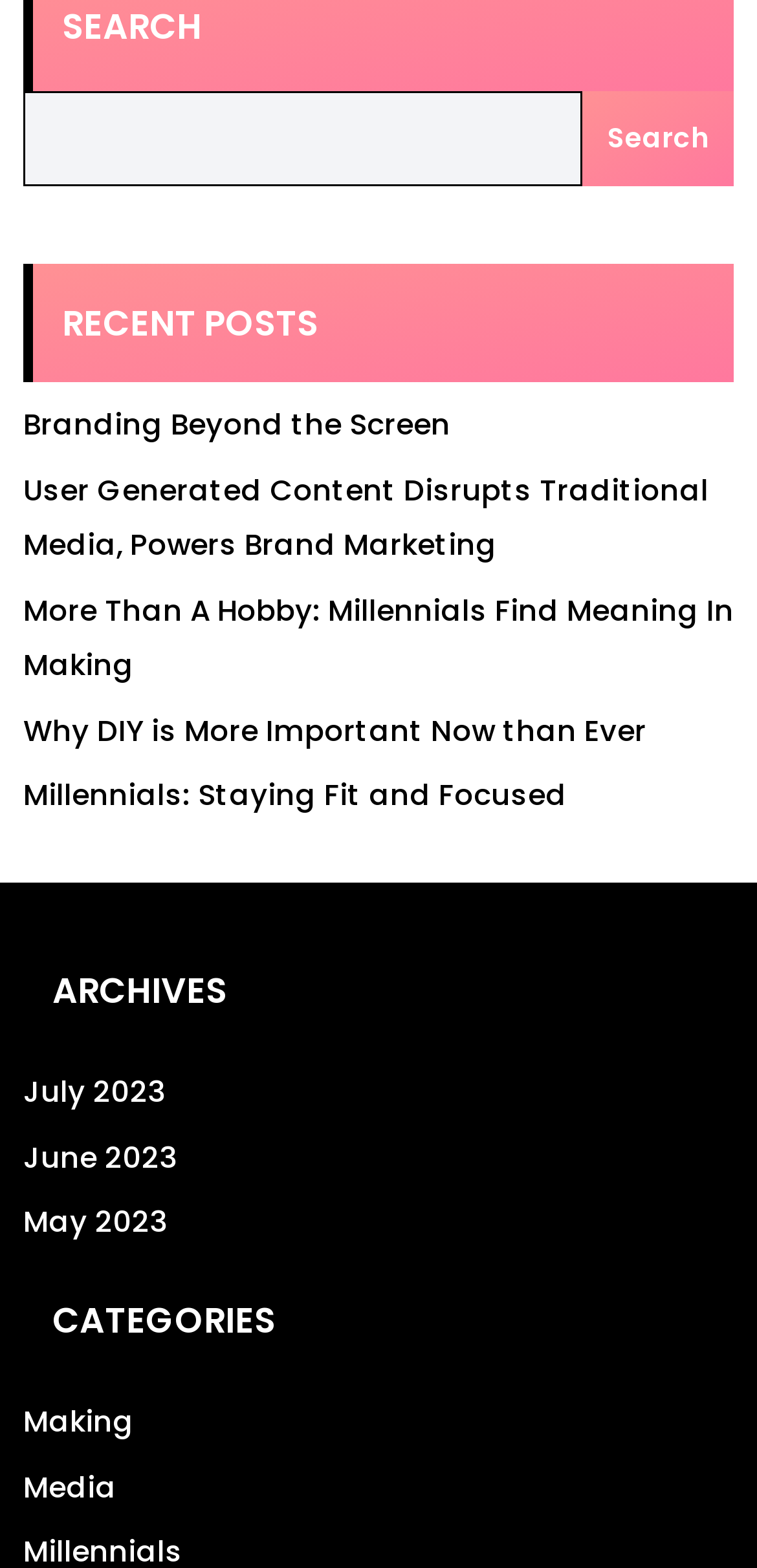Locate the bounding box coordinates of the element that should be clicked to execute the following instruction: "read the recent post 'Branding Beyond the Screen'".

[0.031, 0.258, 0.595, 0.284]